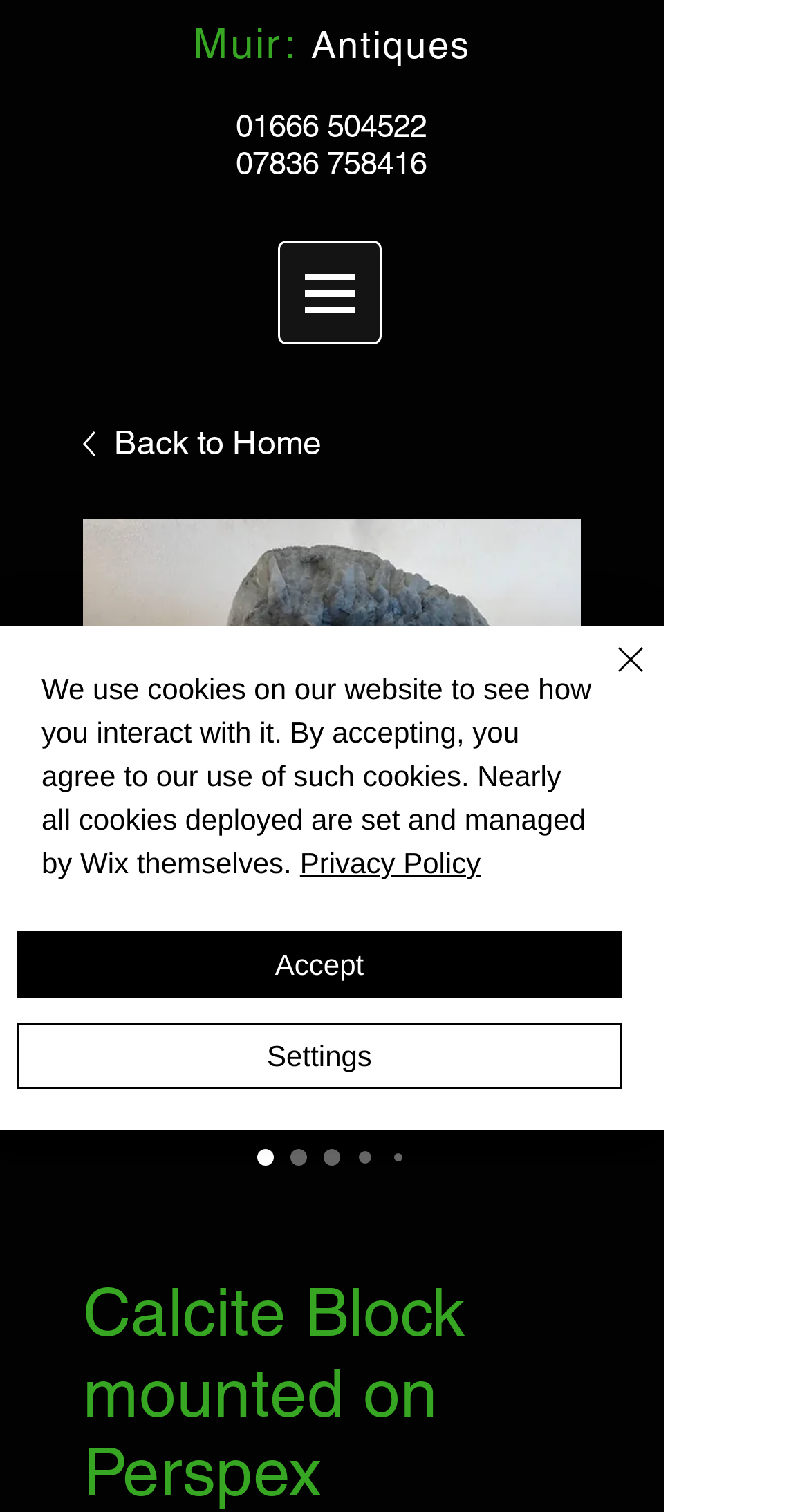What is the phone number of the antique shop?
Answer the question in as much detail as possible.

The phone number of the antique shop can be found in the link element with the text '01666 504522' which is located below the heading element with the text 'Muir: Antiques'.